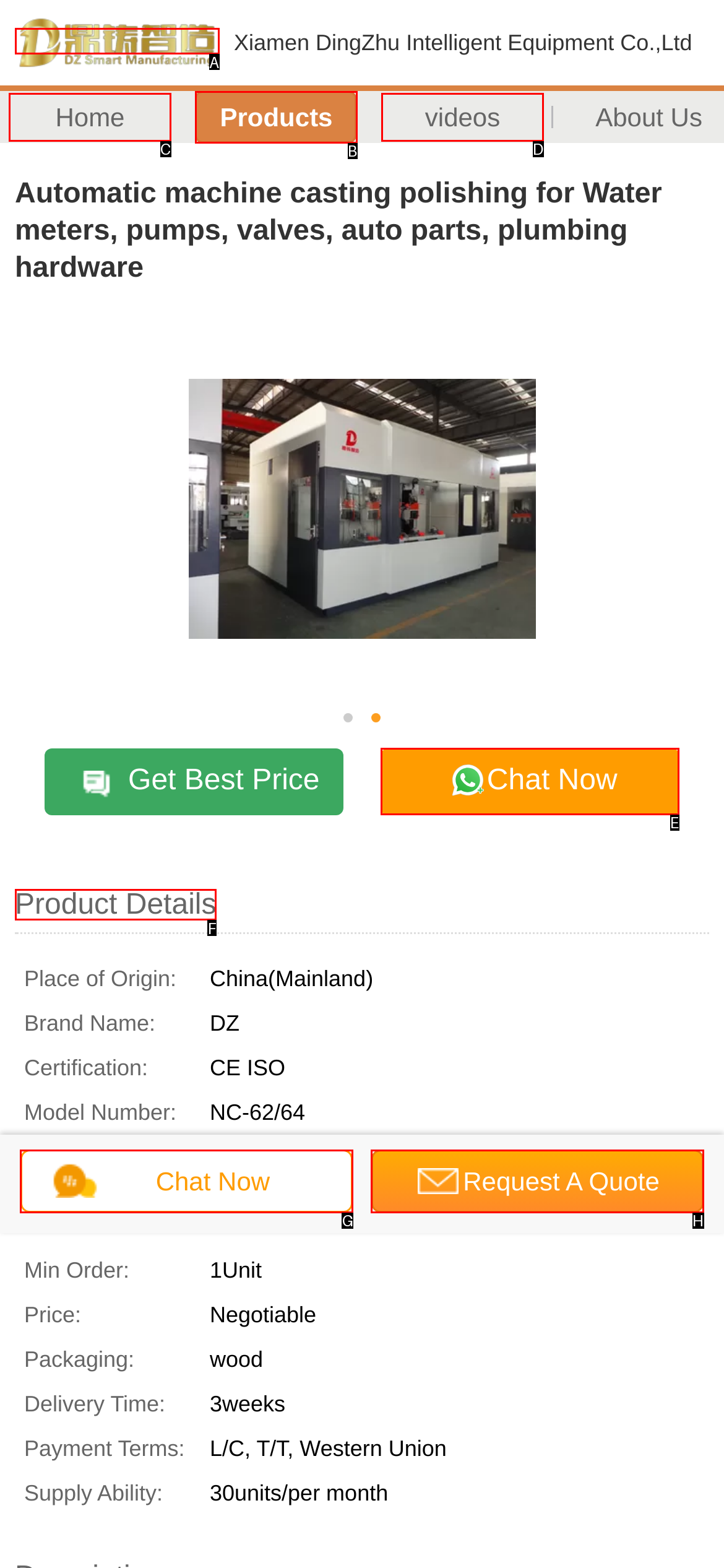From the available options, which lettered element should I click to complete this task: View product details?

F